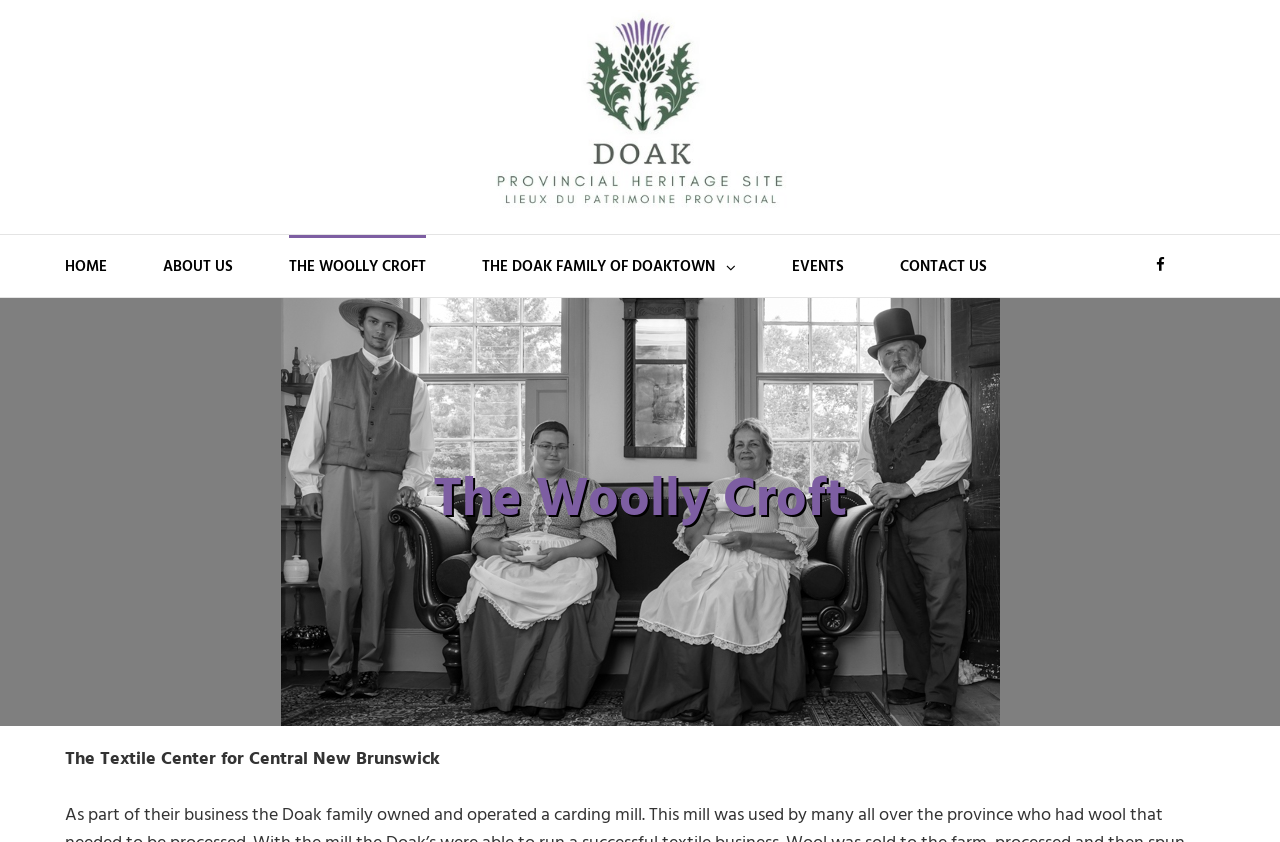Can you determine the bounding box coordinates of the area that needs to be clicked to fulfill the following instruction: "check EVENTS"?

[0.619, 0.279, 0.659, 0.352]